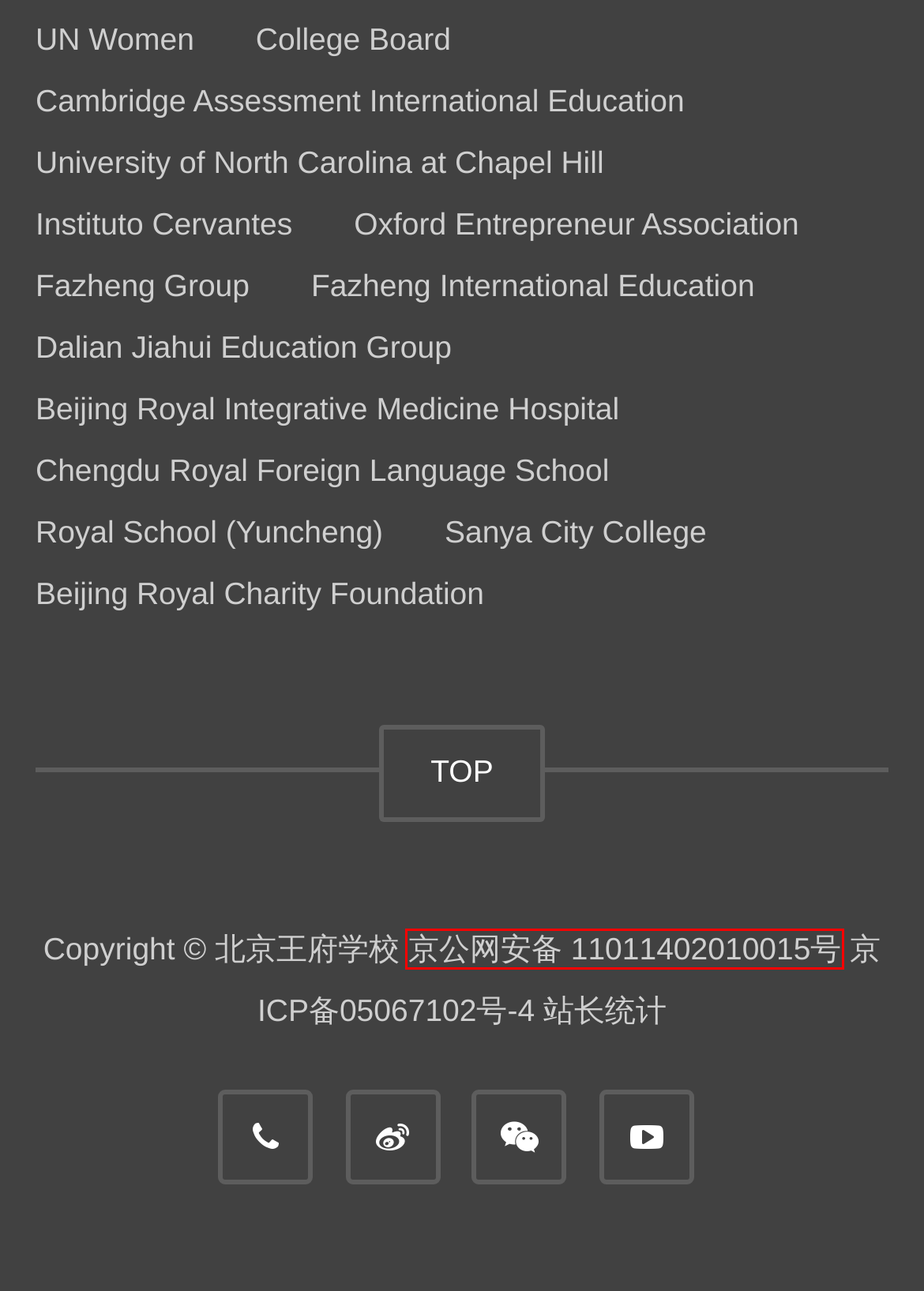You have a screenshot of a webpage with a red bounding box around an element. Choose the best matching webpage description that would appear after clicking the highlighted element. Here are the candidates:
A. 法政国际教育投资有限公司官网
B. 联合国妇女署
C. 全国互联网安全管理平台
D. 关于我们 - 北京王府公益基金会
E. 北京法政集团
F. 查看密码页_数据专家cnzz.com
G. Home | Oxford Entrepreneurs
H. 成都王府外国语学校

C